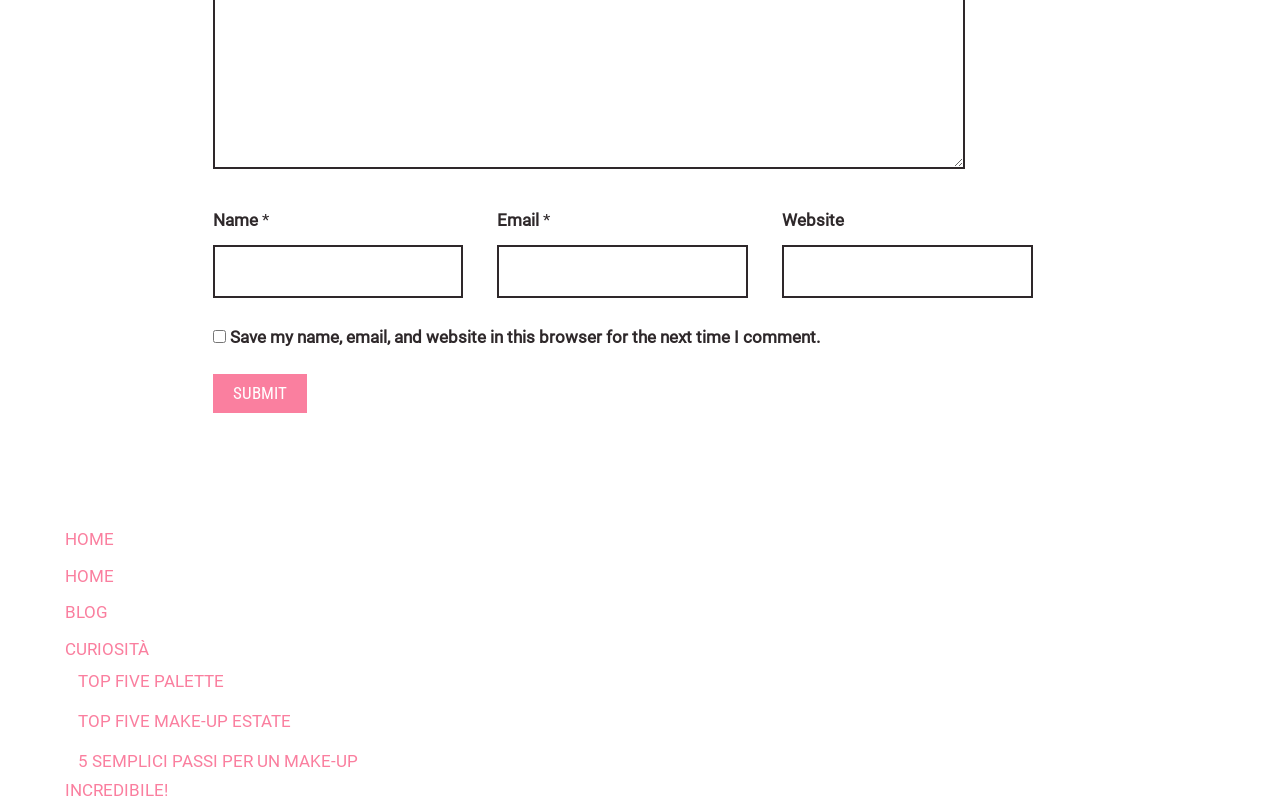Identify the bounding box coordinates of the region that should be clicked to execute the following instruction: "Enter your name".

[0.166, 0.307, 0.362, 0.373]